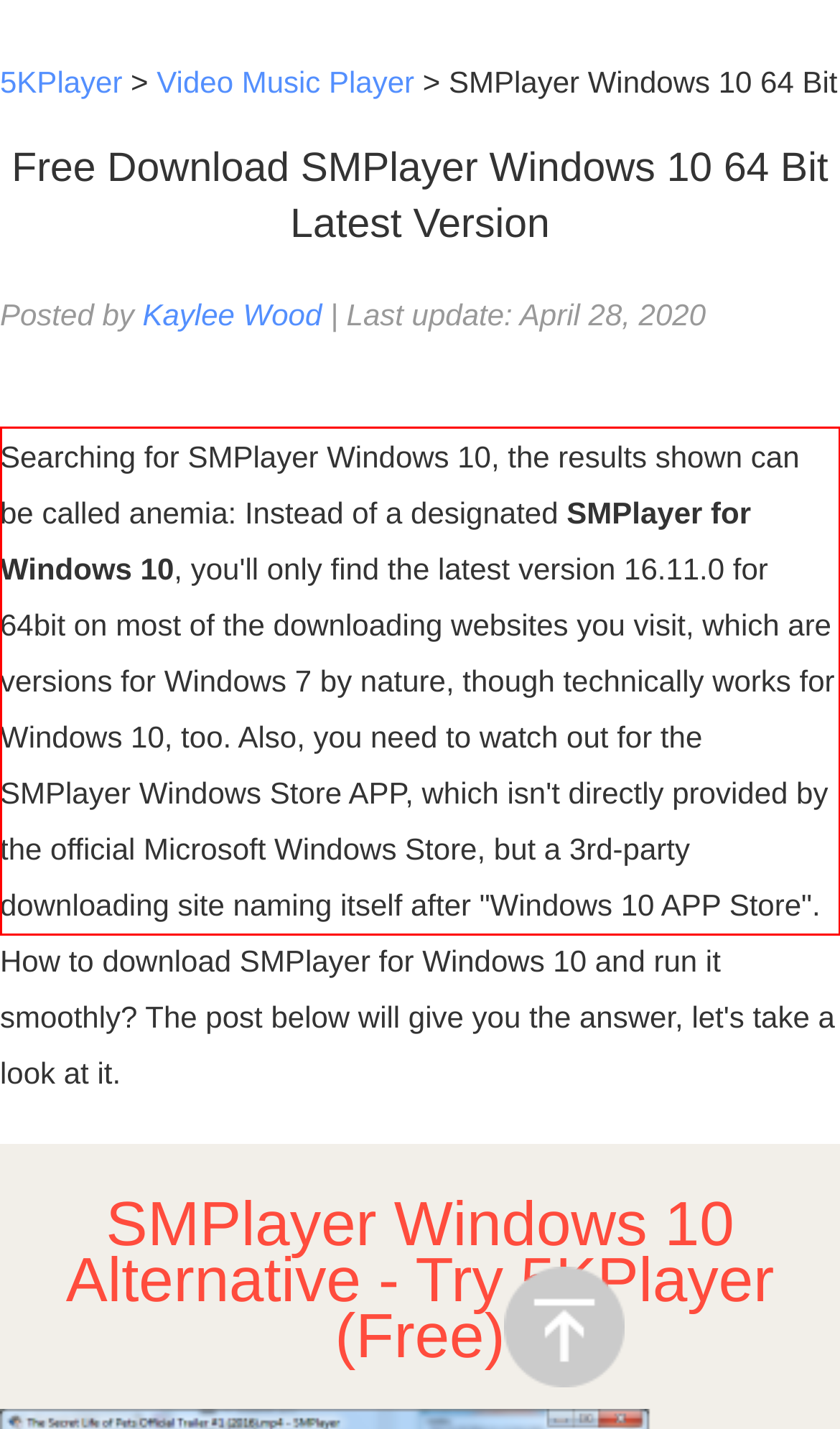Please identify and extract the text from the UI element that is surrounded by a red bounding box in the provided webpage screenshot.

Searching for SMPlayer Windows 10, the results shown can be called anemia: Instead of a designated SMPlayer for Windows 10, you'll only find the latest version 16.11.0 for 64bit on most of the downloading websites you visit, which are versions for Windows 7 by nature, though technically works for Windows 10, too. Also, you need to watch out for the SMPlayer Windows Store APP, which isn't directly provided by the official Microsoft Windows Store, but a 3rd-party downloading site naming itself after "Windows 10 APP Store".